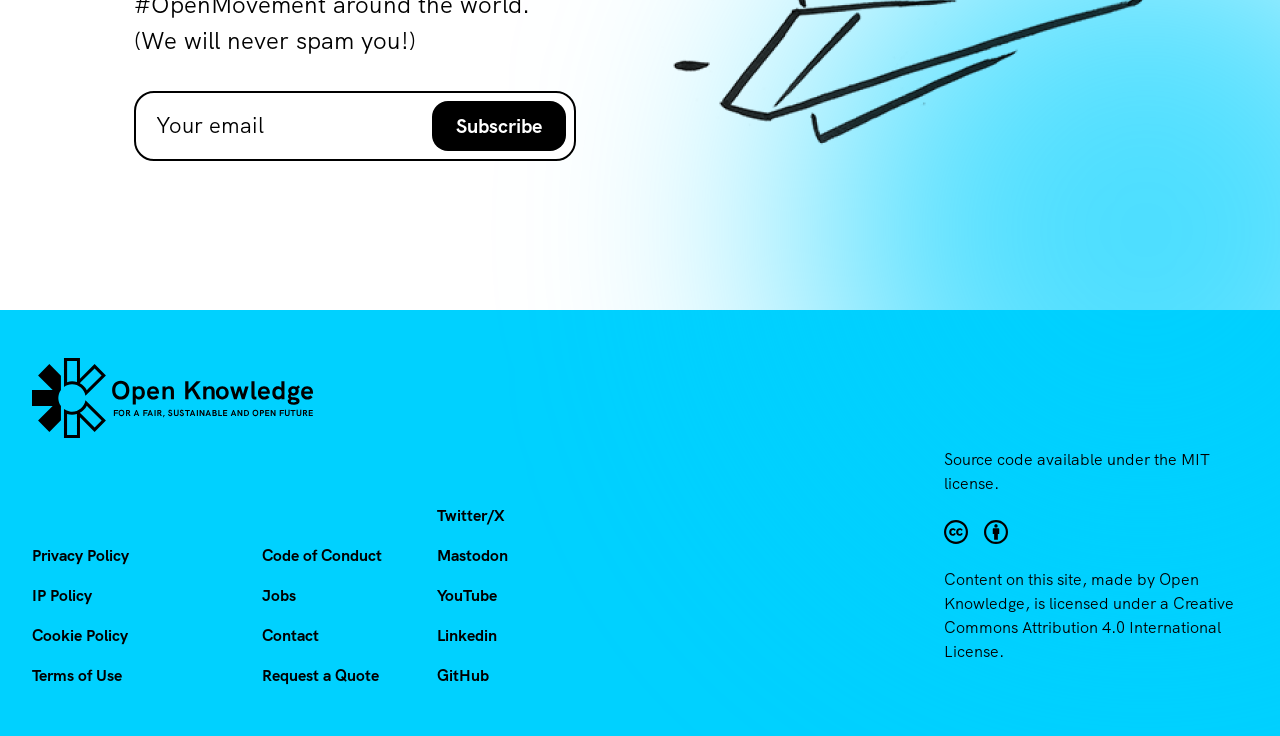Identify the bounding box for the UI element described as: "Privacy Policy". Ensure the coordinates are four float numbers between 0 and 1, formatted as [left, top, right, bottom].

[0.025, 0.74, 0.101, 0.769]